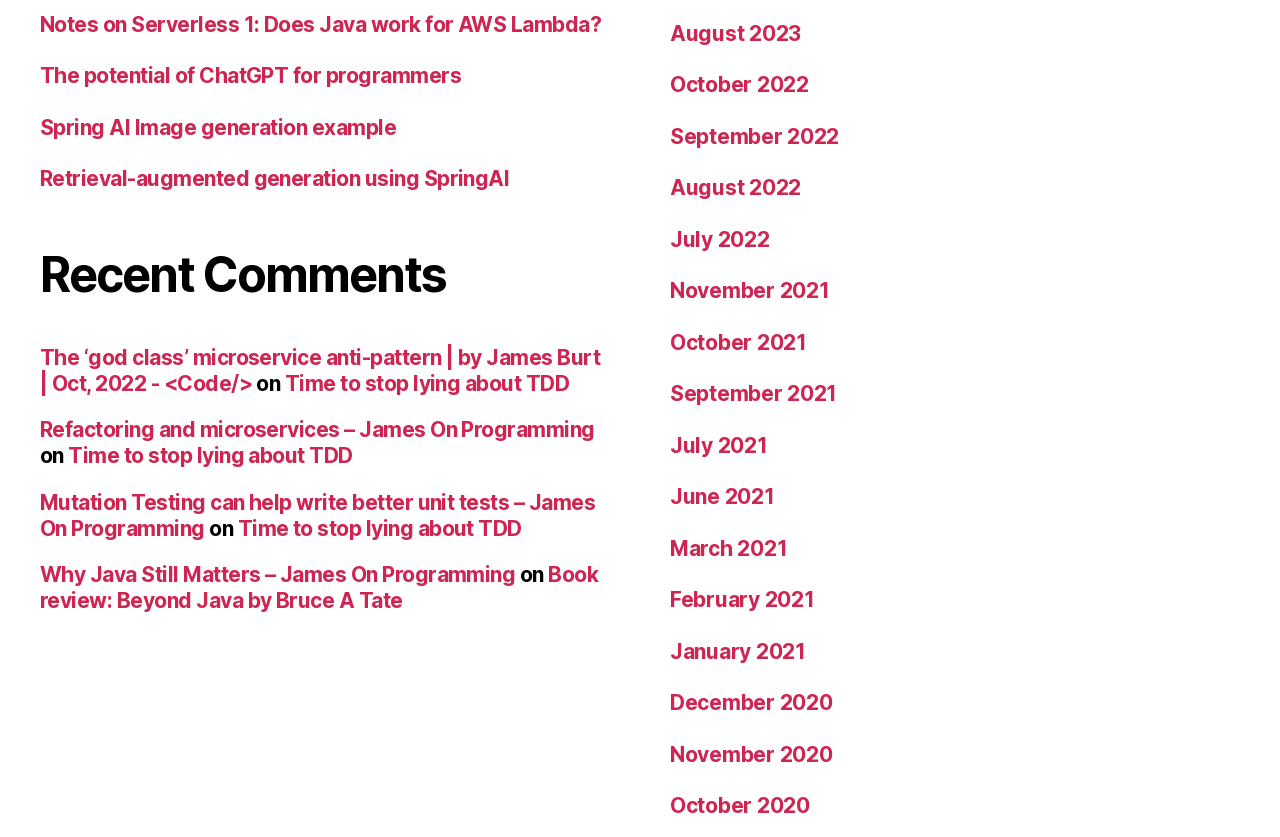Answer the question with a brief word or phrase:
How many articles are on this webpage?

4